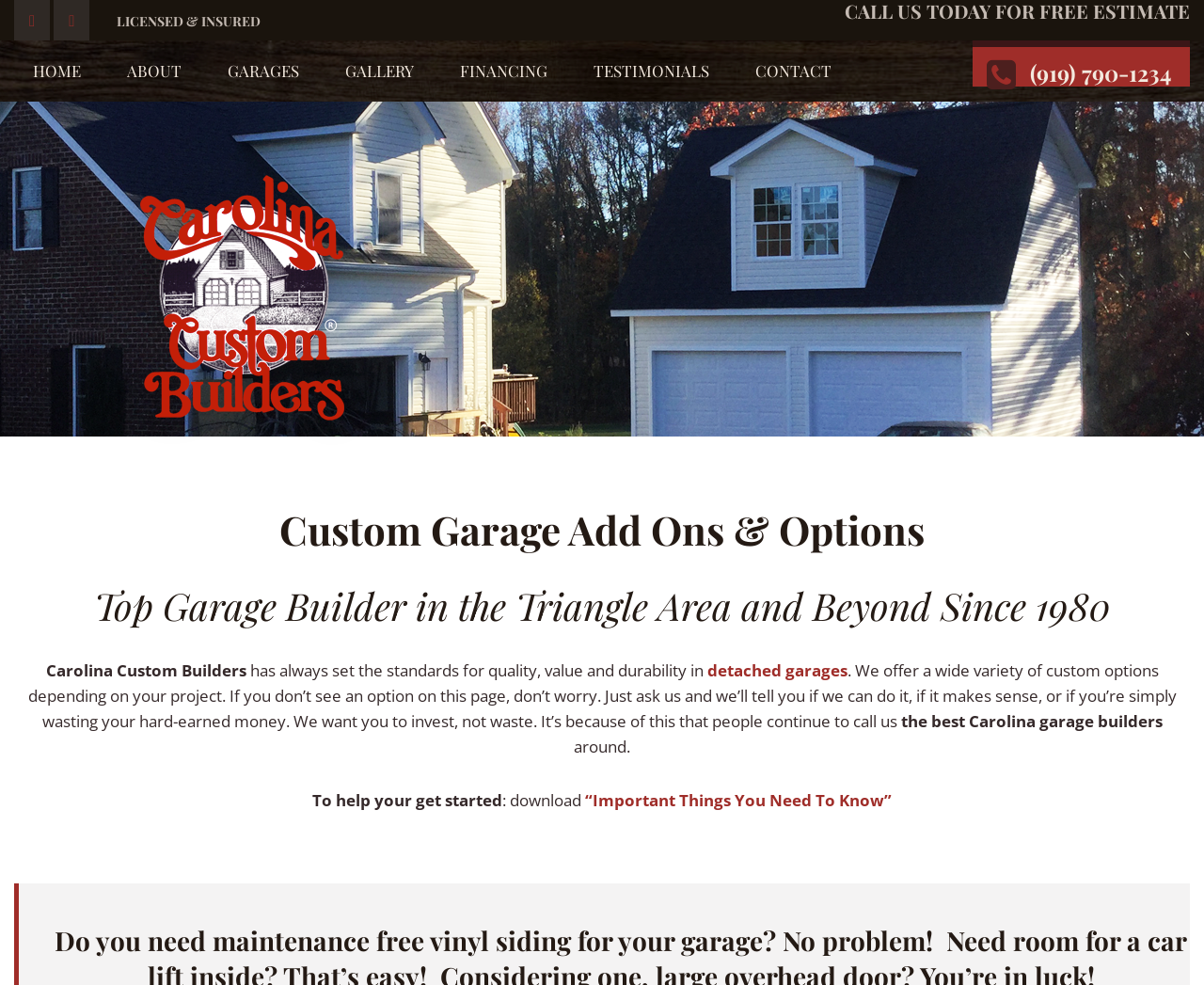Pinpoint the bounding box coordinates of the element that must be clicked to accomplish the following instruction: "Click the 'HOME' link". The coordinates should be in the format of four float numbers between 0 and 1, i.e., [left, top, right, bottom].

[0.012, 0.041, 0.083, 0.103]